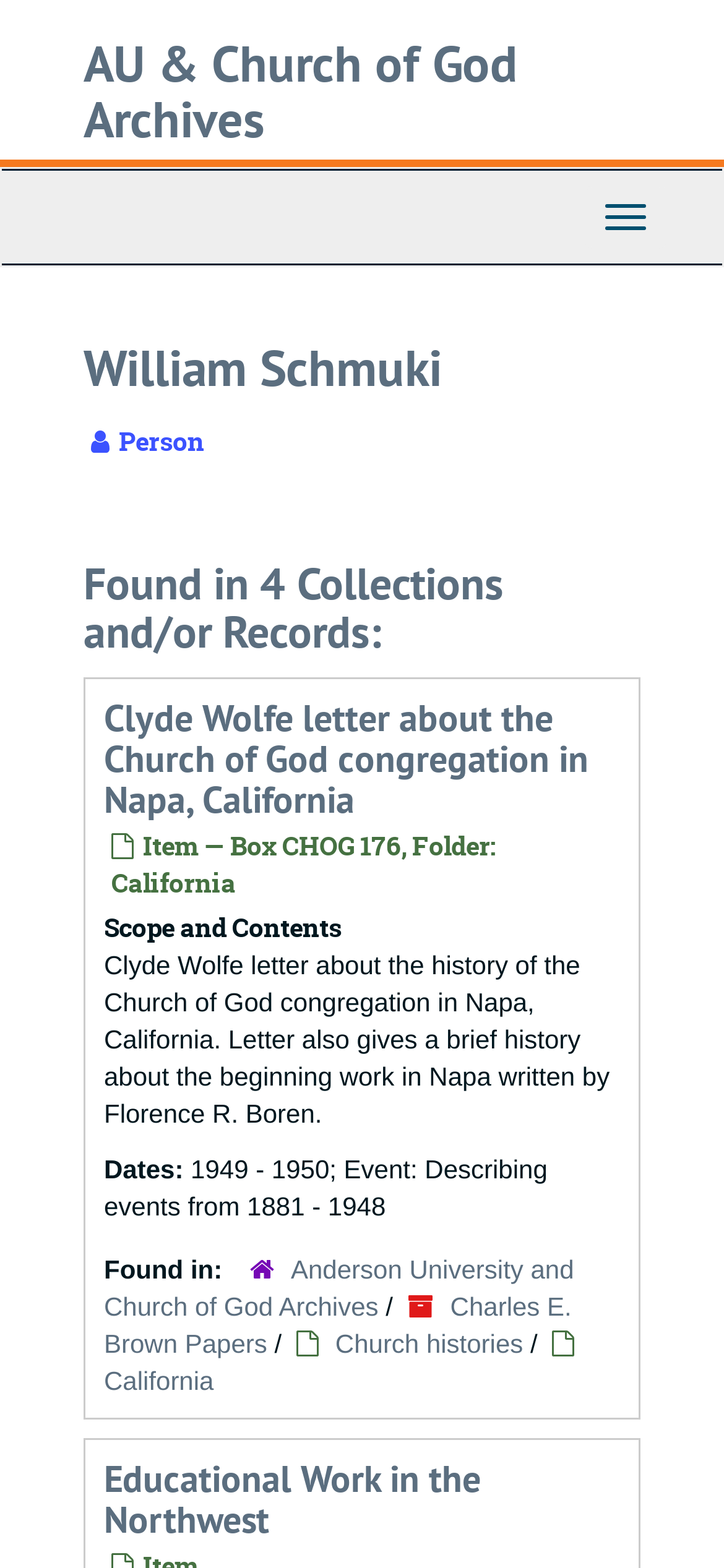By analyzing the image, answer the following question with a detailed response: What is the date range of the events described in the letter by Clyde Wolfe?

The webpage has a static text element with the text '1949 - 1950; Event: Describing events from 1881 - 1948', which indicates that the letter by Clyde Wolfe describes events that occurred between 1949 and 1950.